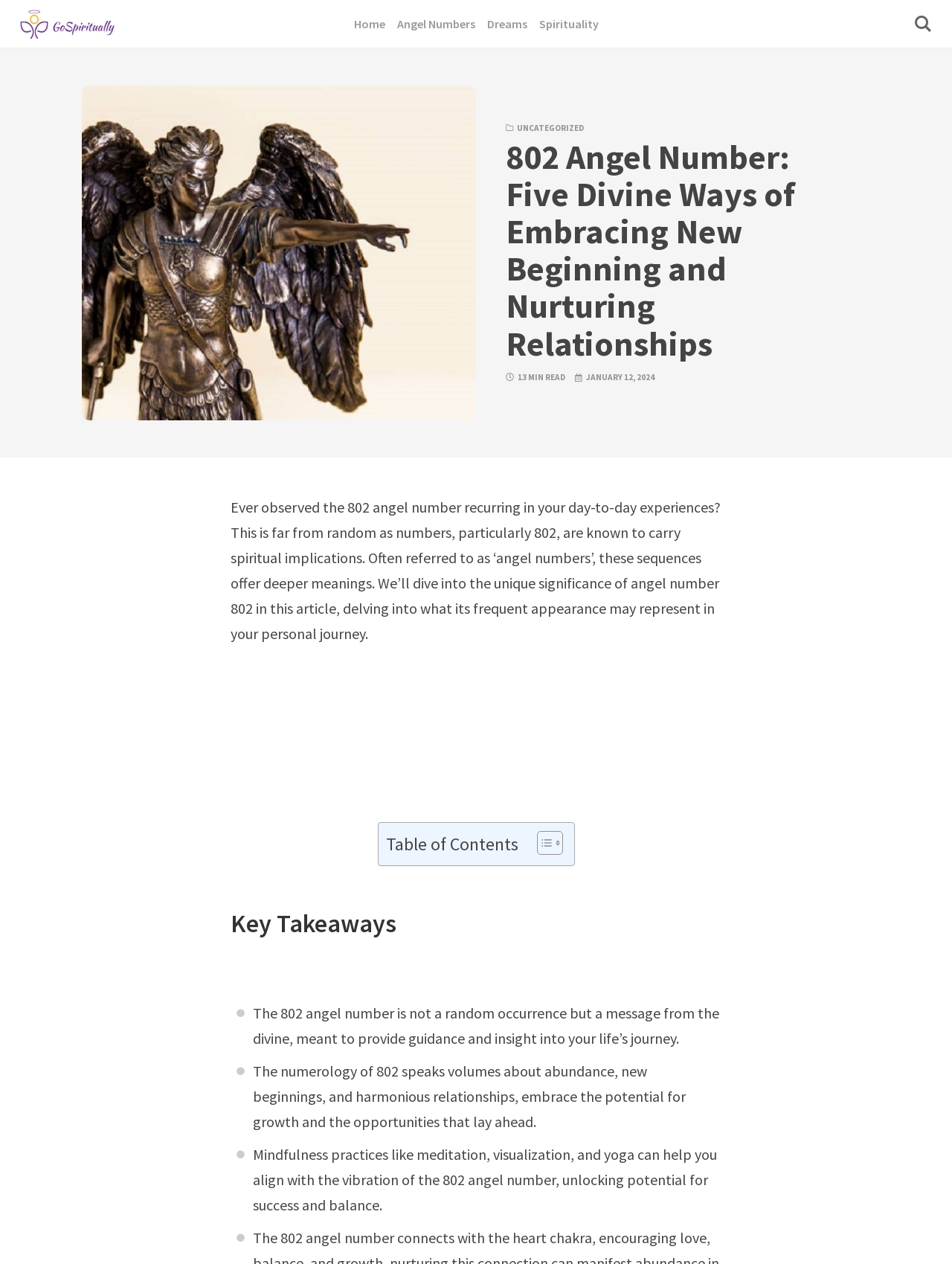What is the purpose of mindfulness practices in relation to the 802 angel number?
Please answer the question with as much detail as possible using the screenshot.

According to the webpage, mindfulness practices like meditation, visualization, and yoga can help align with the vibration of the 802 angel number, unlocking potential for success and balance.